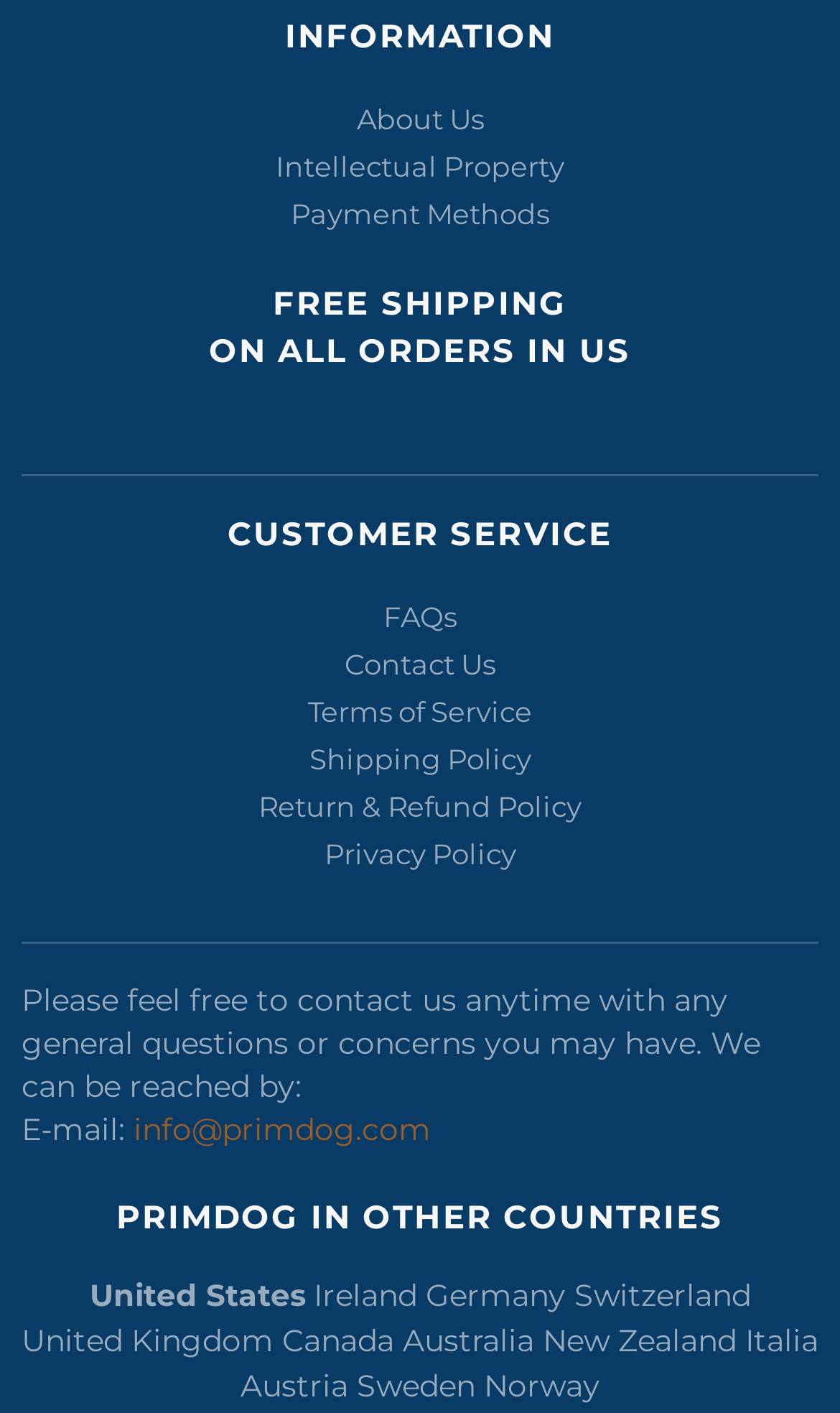What type of information can be found in the 'Terms of Service' link?
Based on the screenshot, answer the question with a single word or phrase.

Service terms